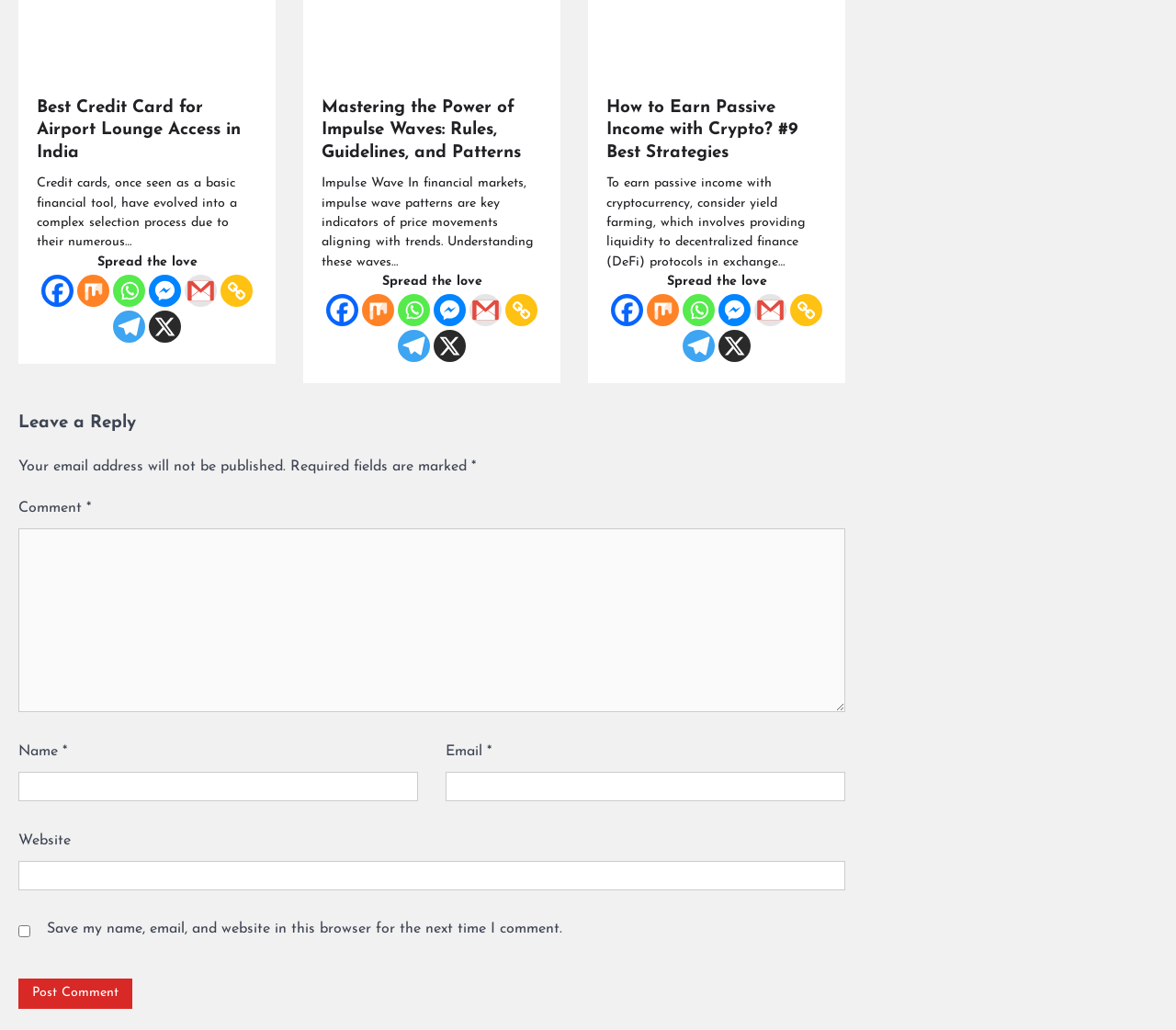From the given element description: "parent_node: E-commerceCodingSEOStartupDataCMSMarketing", find the bounding box for the UI element. Provide the coordinates as four float numbers between 0 and 1, in the order [left, top, right, bottom].

None